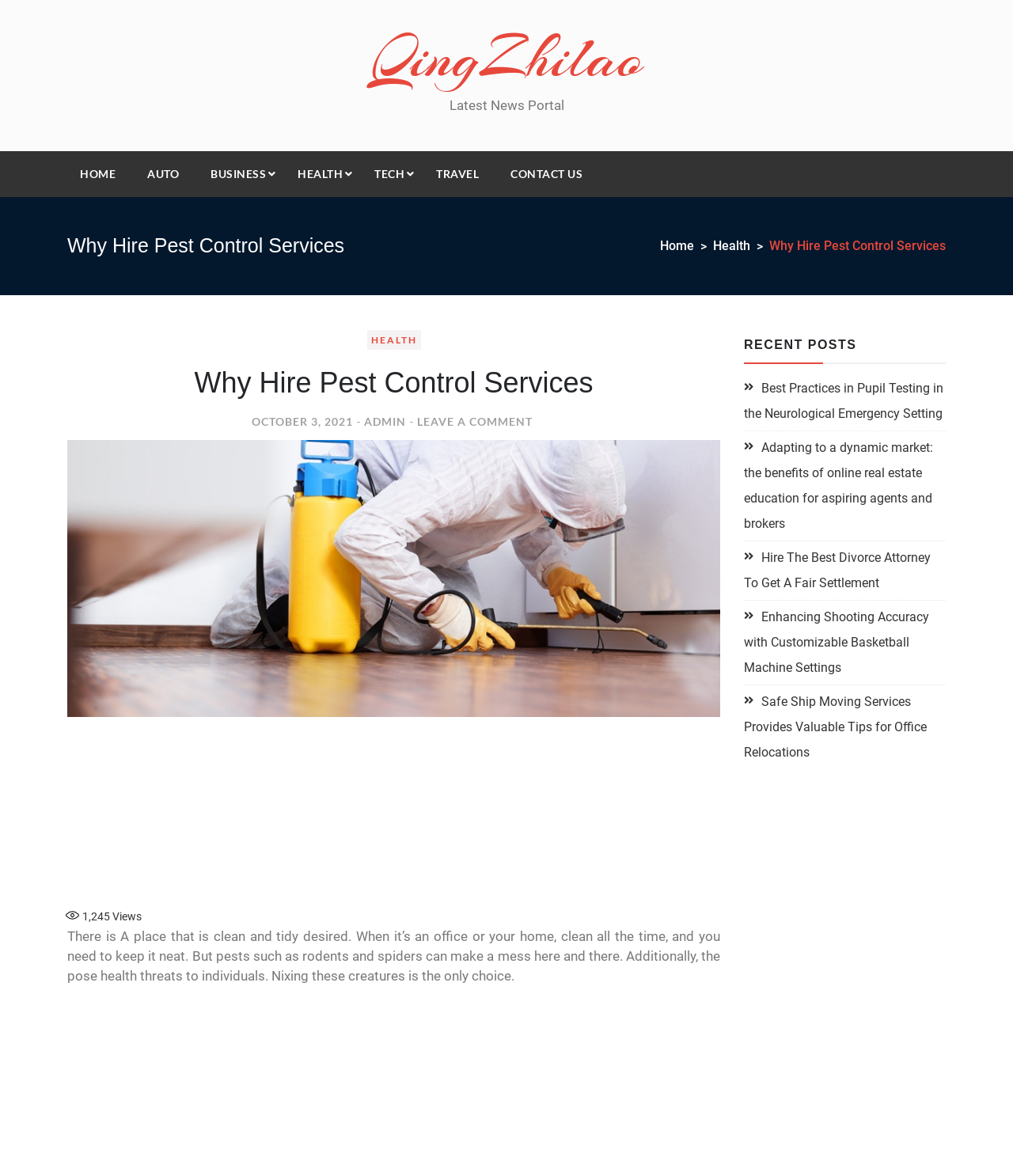Explain the contents of the webpage comprehensively.

The webpage is about Qingzhiliao.com, a news portal that provides various articles and services. At the top, there is a heading "QingZhilao" with a link to the website's homepage. Below it, there is a static text "Latest News Portal". 

To the right of the heading, there are seven links: "HOME", "AUTO", "BUSINESS", "HEALTH", "TECH", "TRAVEL", and "CONTACT US", which serve as a navigation menu.

Below the navigation menu, there is a layout table that contains the main content of the webpage. The main content is divided into two sections. The left section has a heading "Why Hire Pest Control Services" and a breadcrumbs navigation with links to "Home" and "Health". Below the breadcrumbs, there is an article with the same title as the heading. The article has a link to itself, a time stamp "OCTOBER 3, 2021", and a link to the author "ADMIN". There is also a link to leave a comment on the article.

The article itself discusses the importance of keeping a clean and tidy environment, free from pests such as rodents and spiders, which can pose health threats to individuals. 

To the right of the article, there is a section with a heading "RECENT POSTS" that lists five recent articles with links to each article. The articles have titles such as "Best Practices in Pupil Testing in the Neurological Emergency Setting" and "Enhancing Shooting Accuracy with Customizable Basketball Machine Settings".

There are two advertisements on the webpage, one above the article and one below it, both in the form of iframes. Additionally, there are two static texts that display the number of views, "1,245" and "Views", below the article.